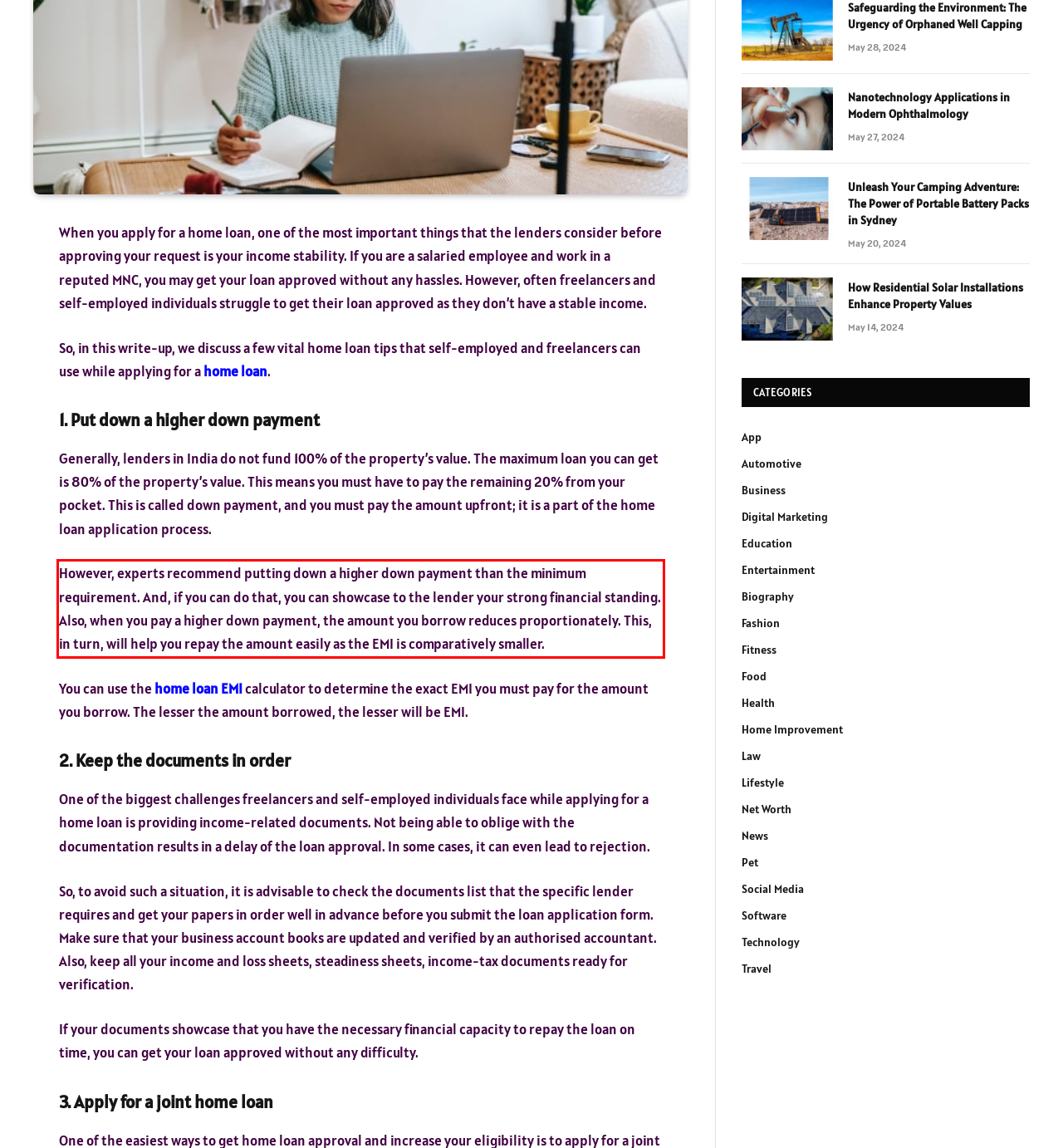Within the screenshot of the webpage, locate the red bounding box and use OCR to identify and provide the text content inside it.

However, experts recommend putting down a higher down payment than the minimum requirement. And, if you can do that, you can showcase to the lender your strong financial standing. Also, when you pay a higher down payment, the amount you borrow reduces proportionately. This, in turn, will help you repay the amount easily as the EMI is comparatively smaller.